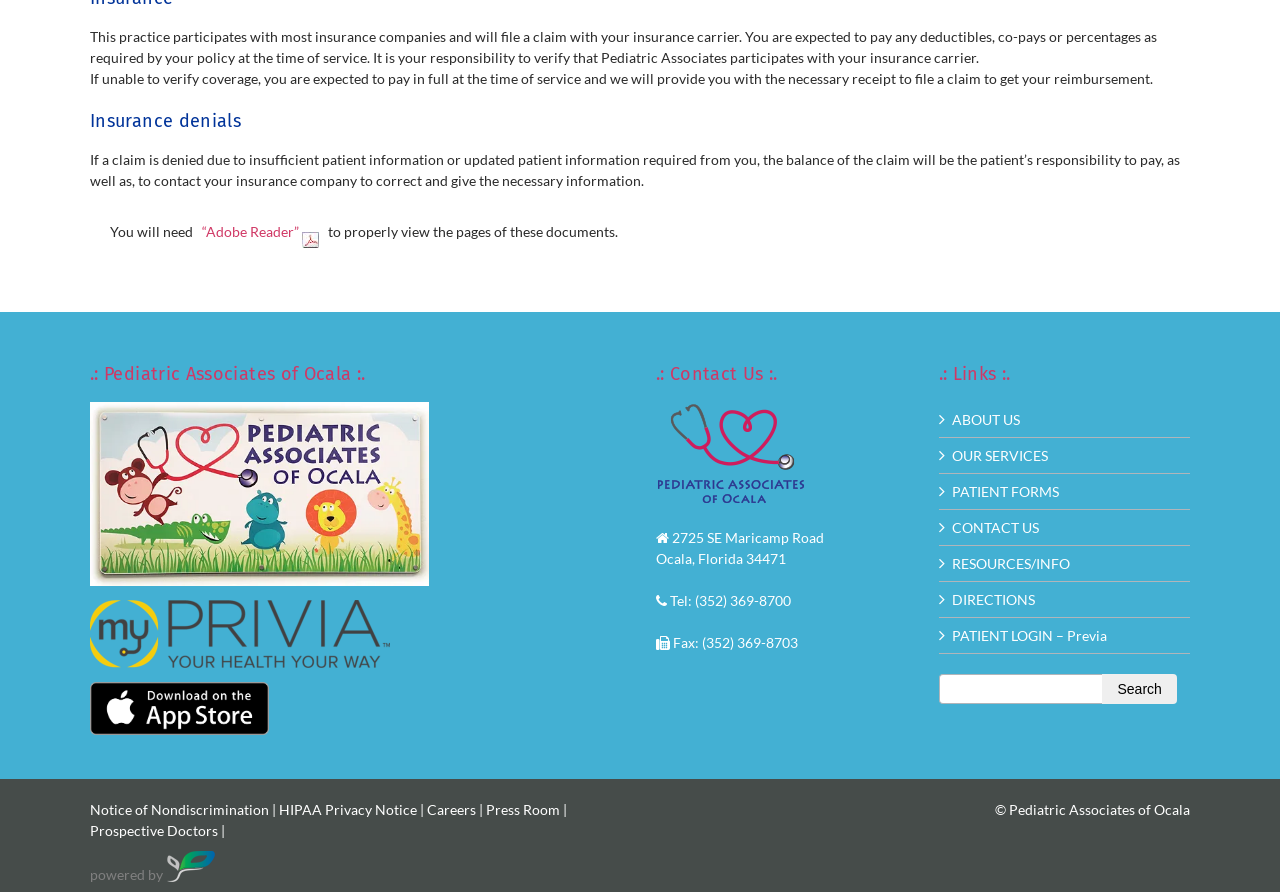Look at the image and answer the question in detail:
What software is required to view certain documents?

The webpage mentions that Adobe Reader is required to properly view the pages of certain documents. This is indicated by the link 'Get Acrobat Reader' and the accompanying image.